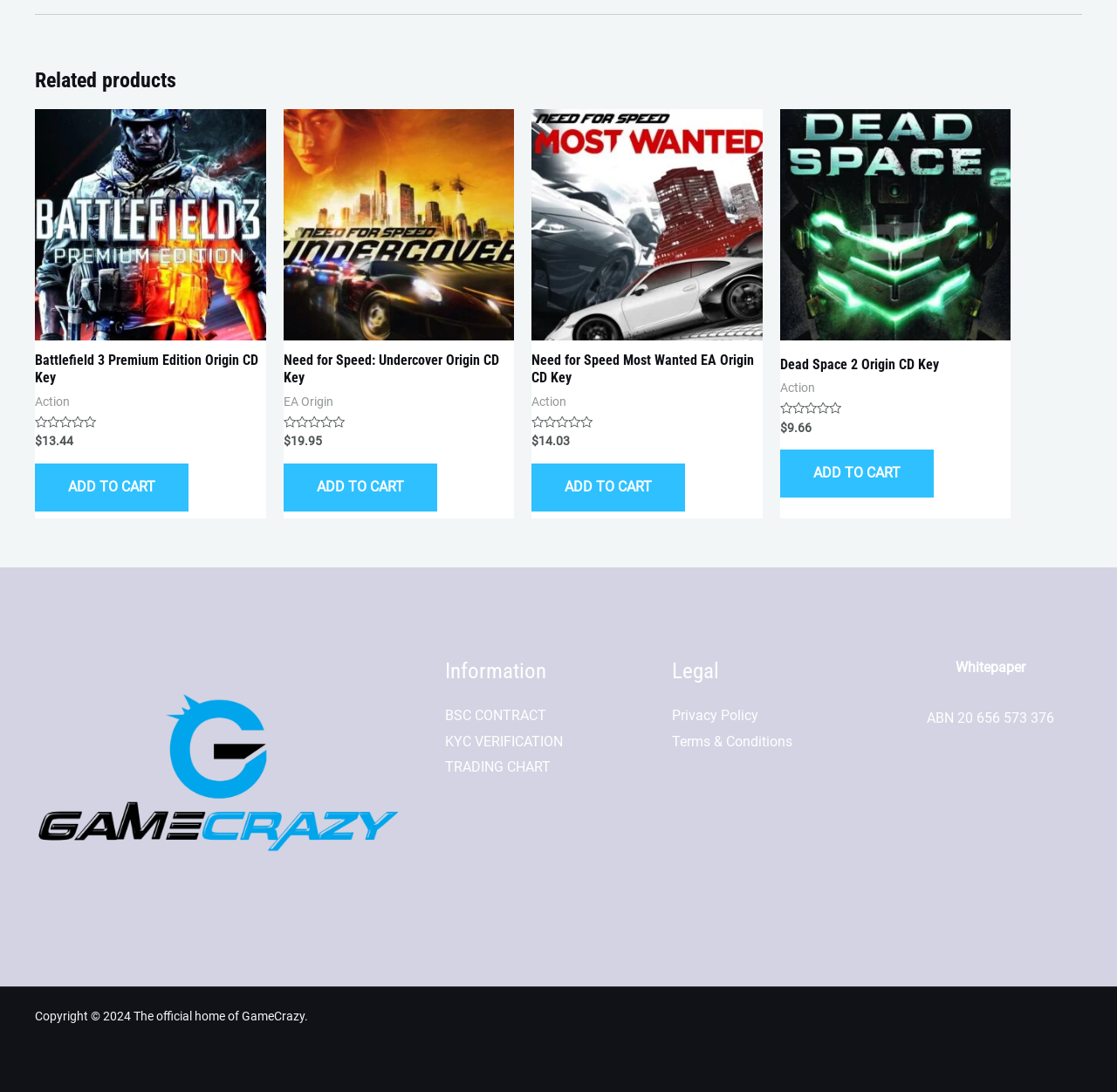What is the price of Need for Speed: Undercover Origin CD Key?
We need a detailed and meticulous answer to the question.

I found the answer by looking at the 'Need for Speed: Undercover Origin CD Key' section, which is a link element with a StaticText element containing the price '$19.95'.